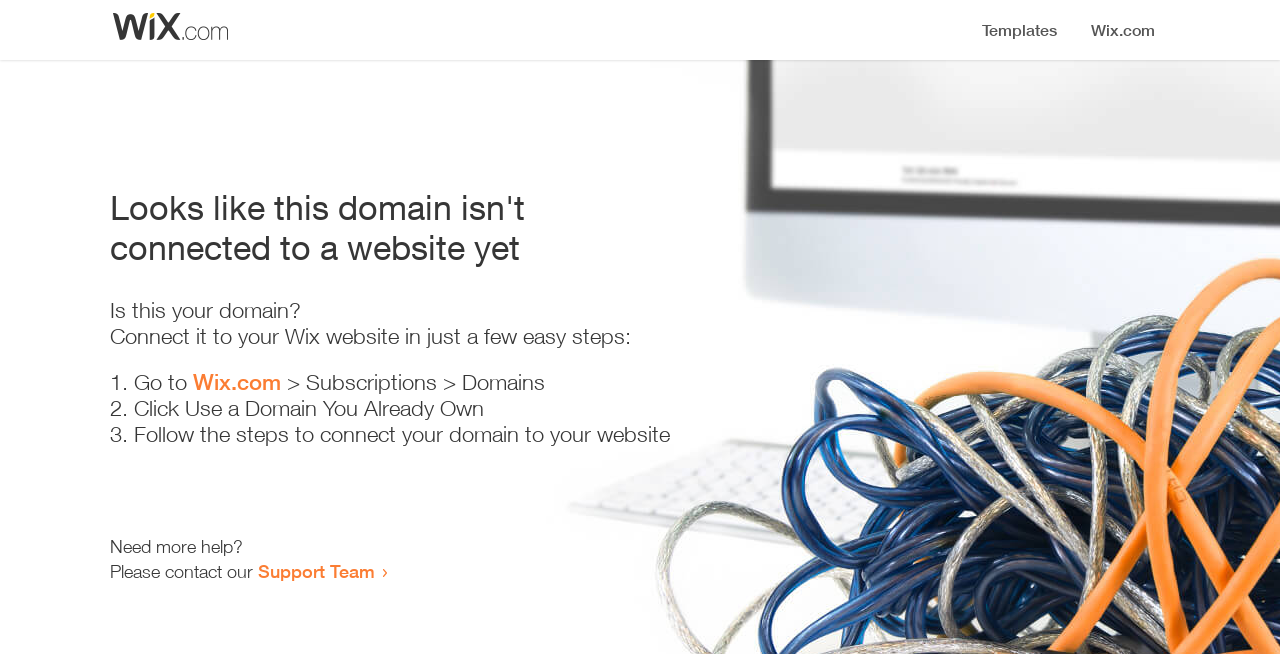Use a single word or phrase to answer the question: How many steps are required to connect the domain?

3